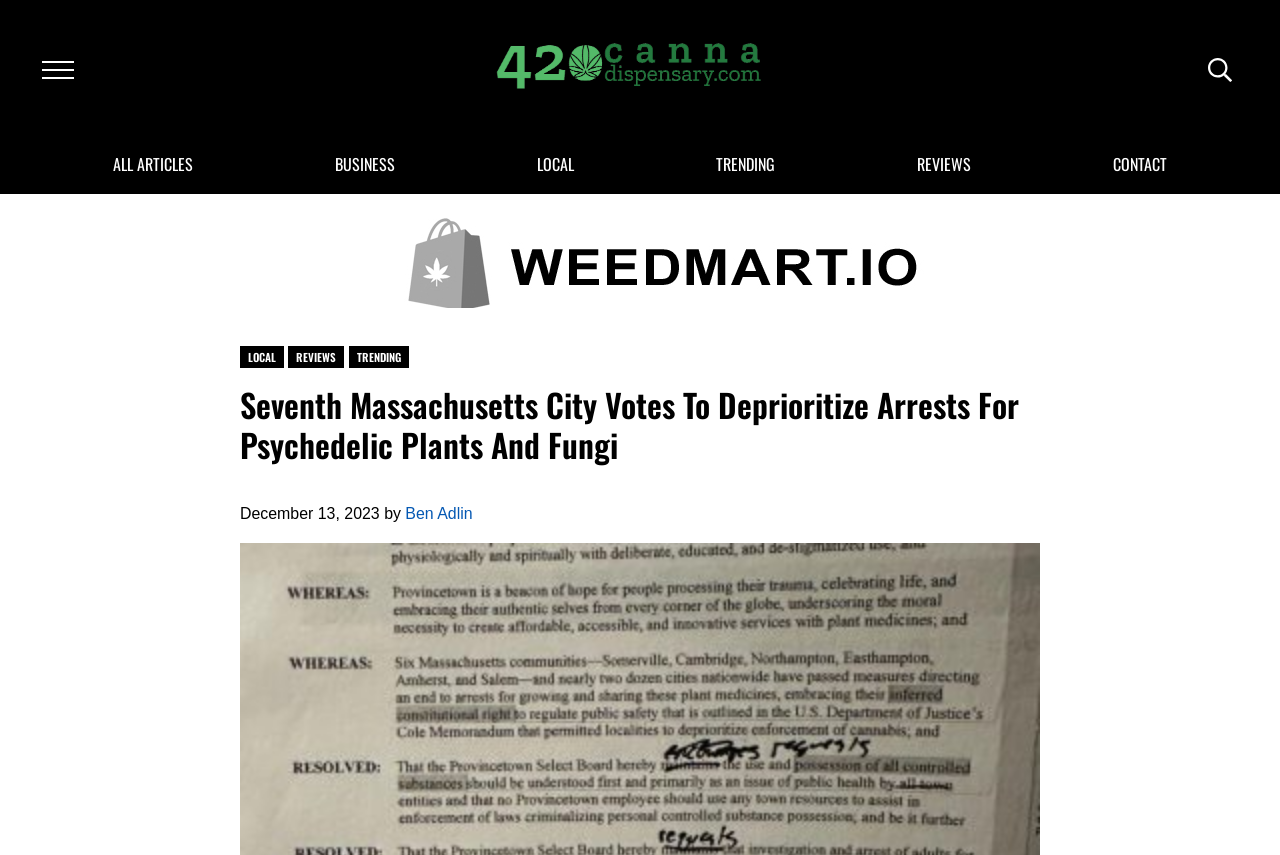Identify the bounding box coordinates for the UI element described as: "Local". The coordinates should be provided as four floats between 0 and 1: [left, top, right, bottom].

[0.187, 0.404, 0.222, 0.43]